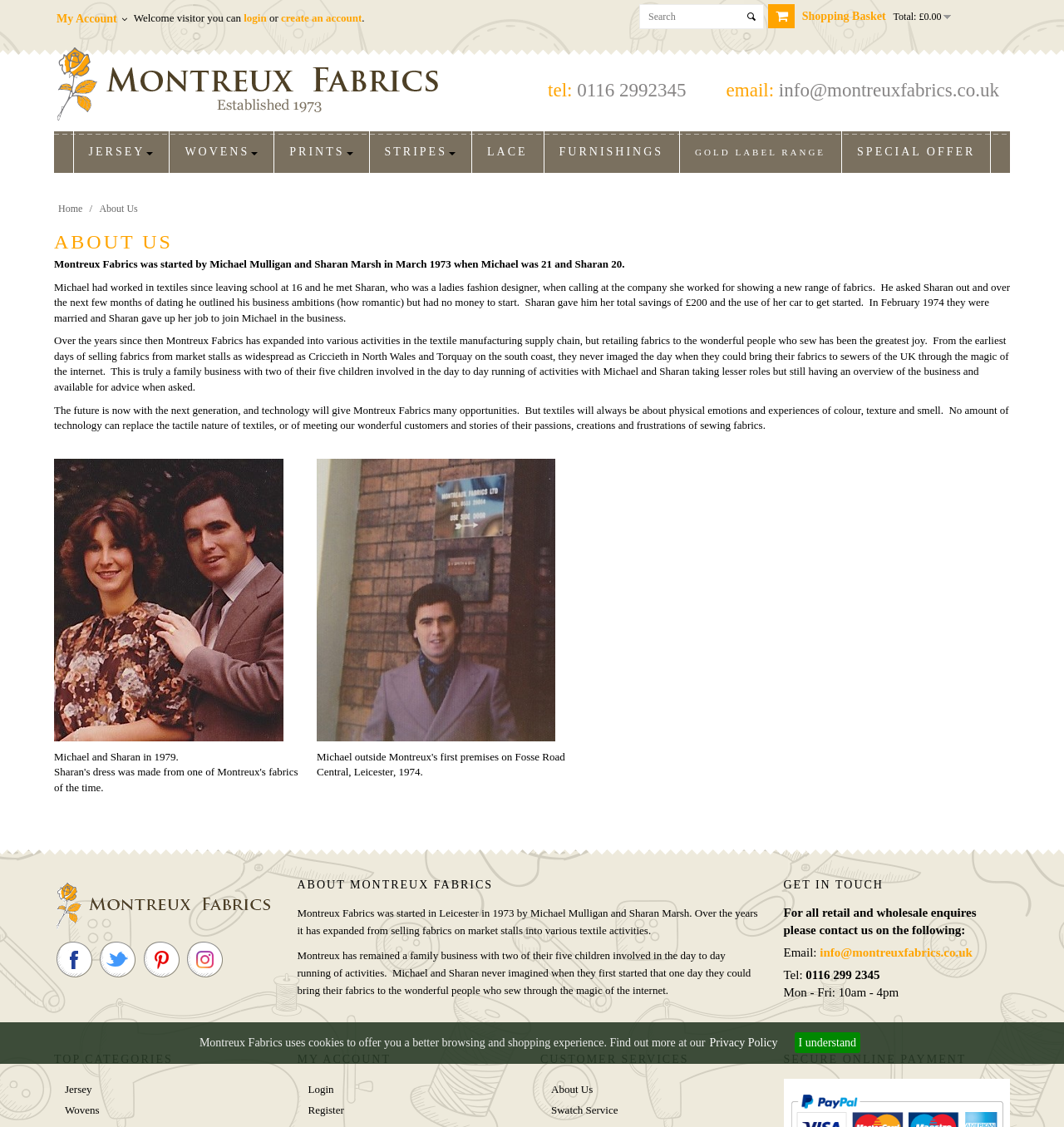What is the phone number for retail and wholesale enquiries?
Provide a fully detailed and comprehensive answer to the question.

The phone number can be found in the text 'Tel: 0116 299 2345' under the 'GET IN TOUCH' section.